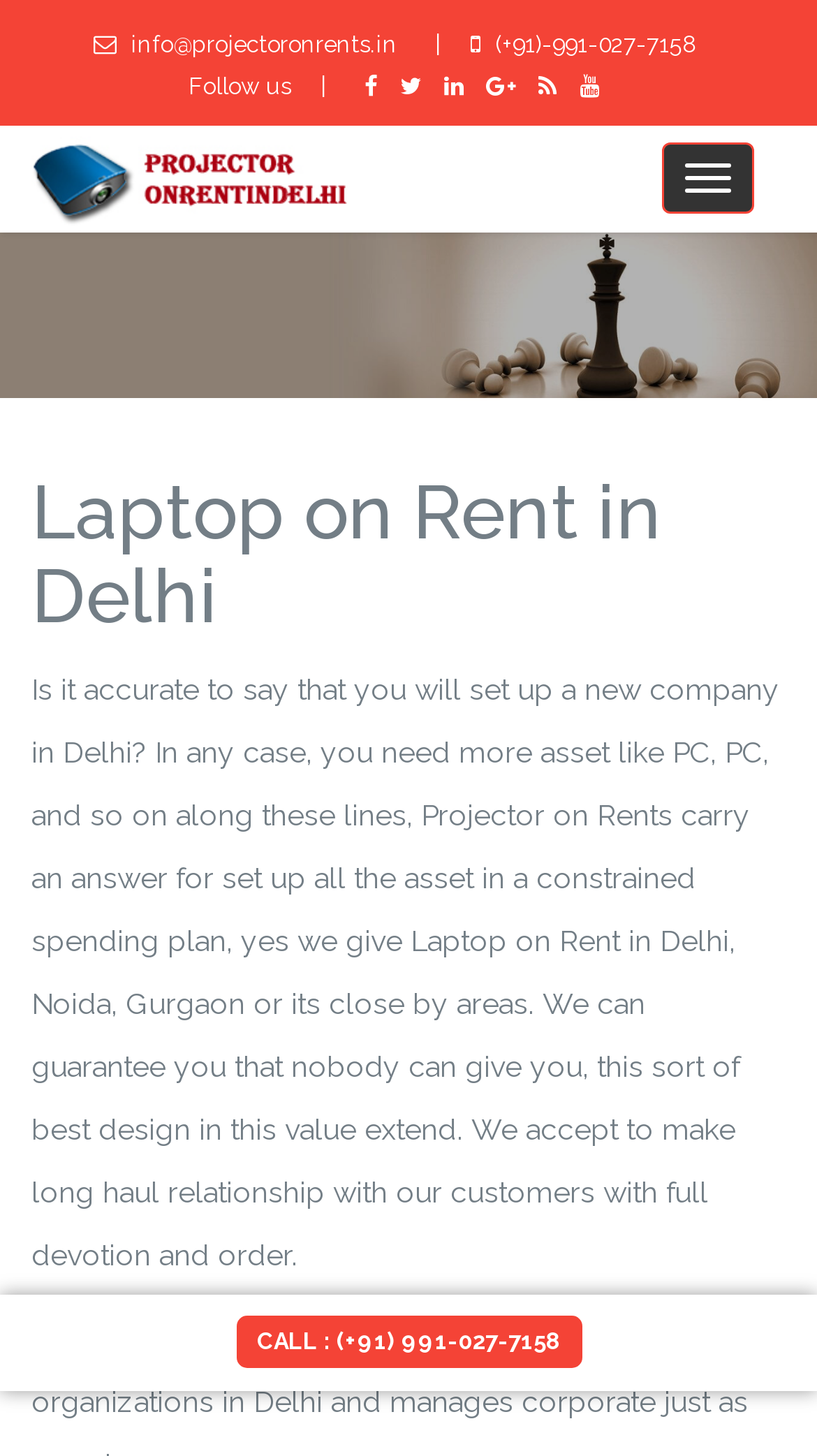Please reply with a single word or brief phrase to the question: 
What is the contact email?

info@projectoronrents.in